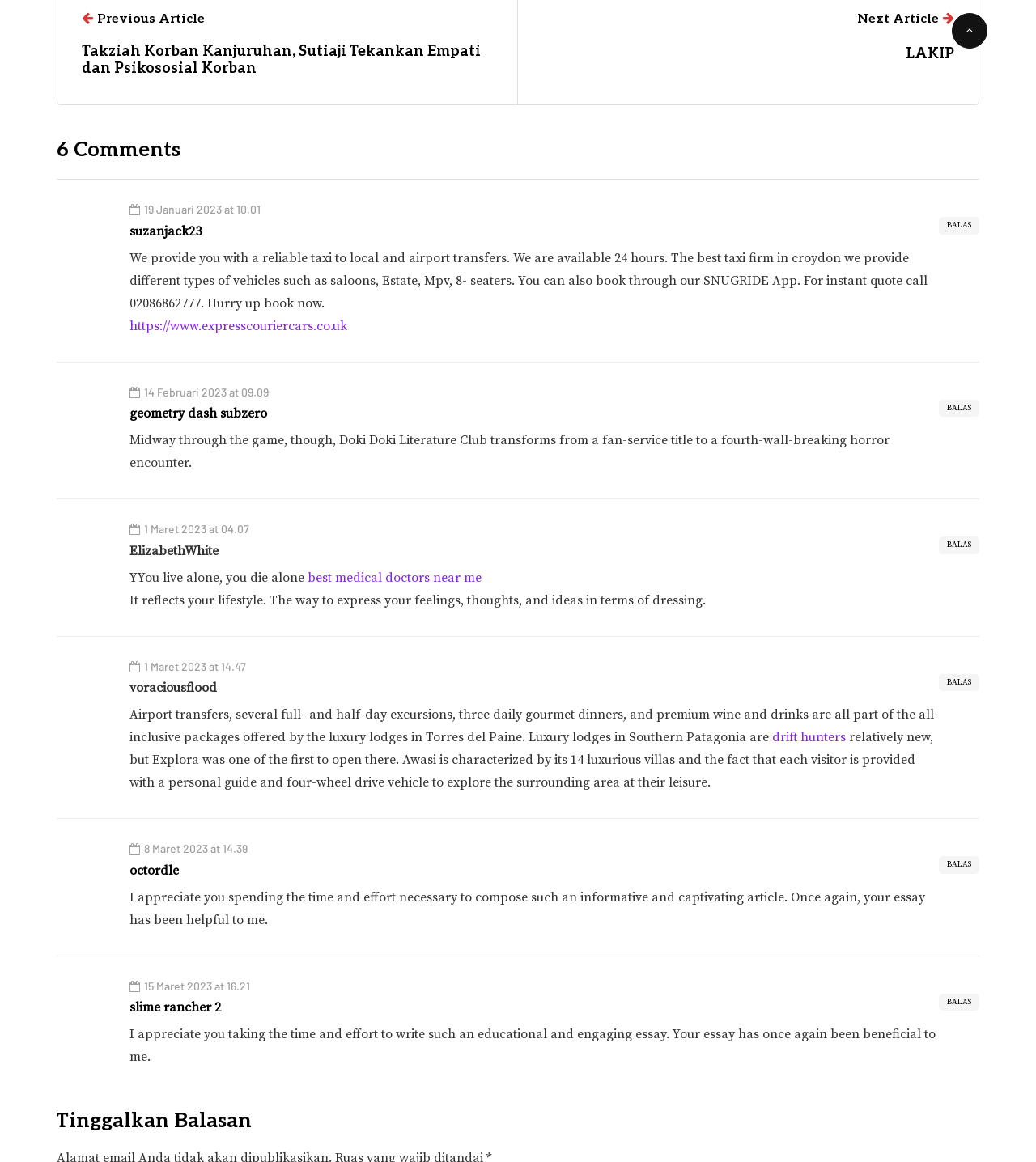Identify the bounding box coordinates for the element that needs to be clicked to fulfill this instruction: "Scroll to top". Provide the coordinates in the format of four float numbers between 0 and 1: [left, top, right, bottom].

[0.919, 0.011, 0.953, 0.042]